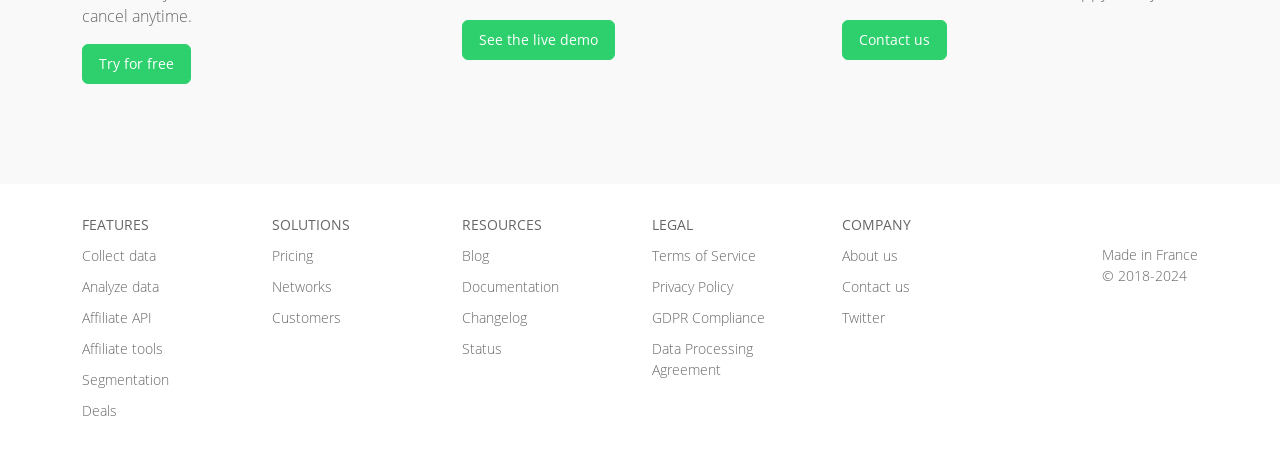Kindly determine the bounding box coordinates for the clickable area to achieve the given instruction: "Learn about the features".

[0.064, 0.459, 0.116, 0.5]